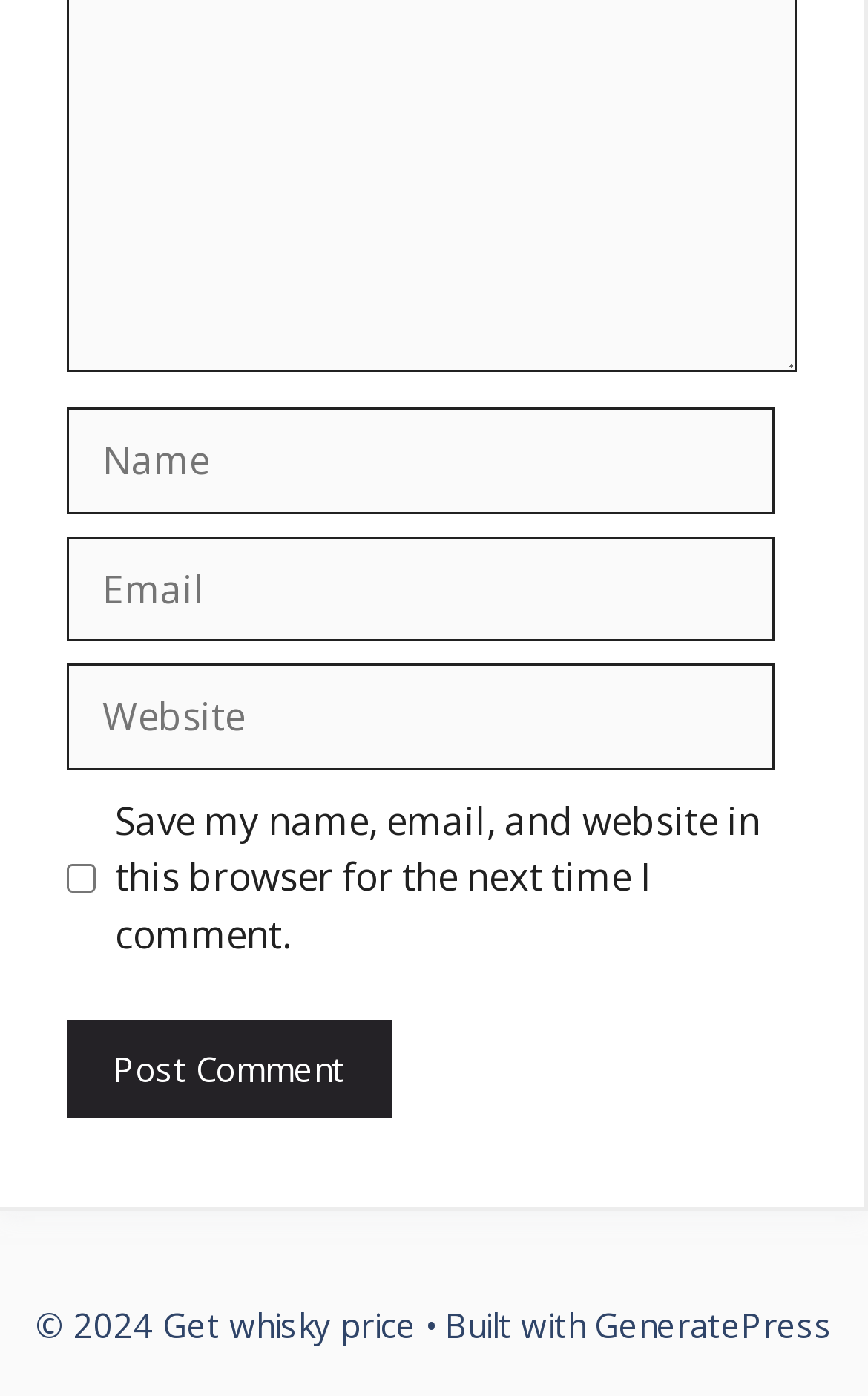Can you look at the image and give a comprehensive answer to the question:
What is the name of the theme used to build the website?

The website's footer section mentions 'Built with GeneratePress', indicating that this is the theme used to build the website.